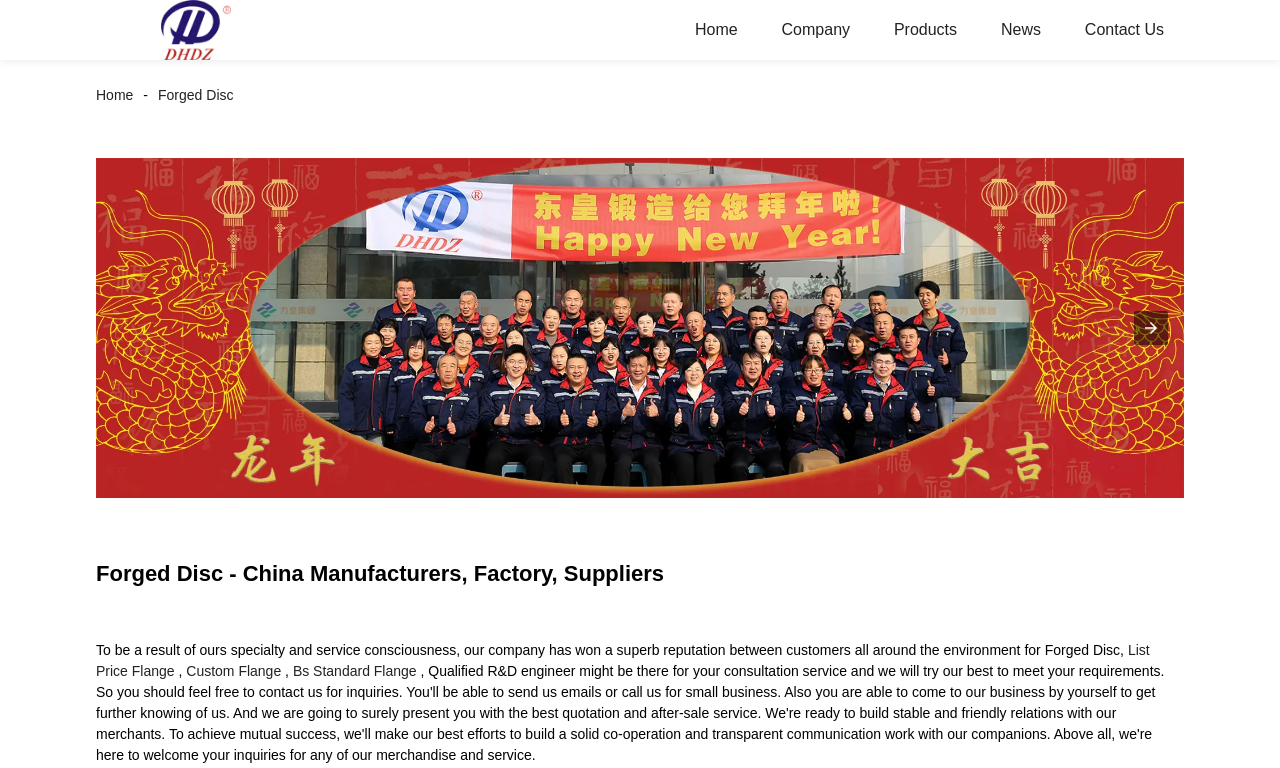For the following element description, predict the bounding box coordinates in the format (top-left x, top-left y, bottom-right x, bottom-right y). All values should be floating point numbers between 0 and 1. Description: Home

[0.075, 0.113, 0.112, 0.134]